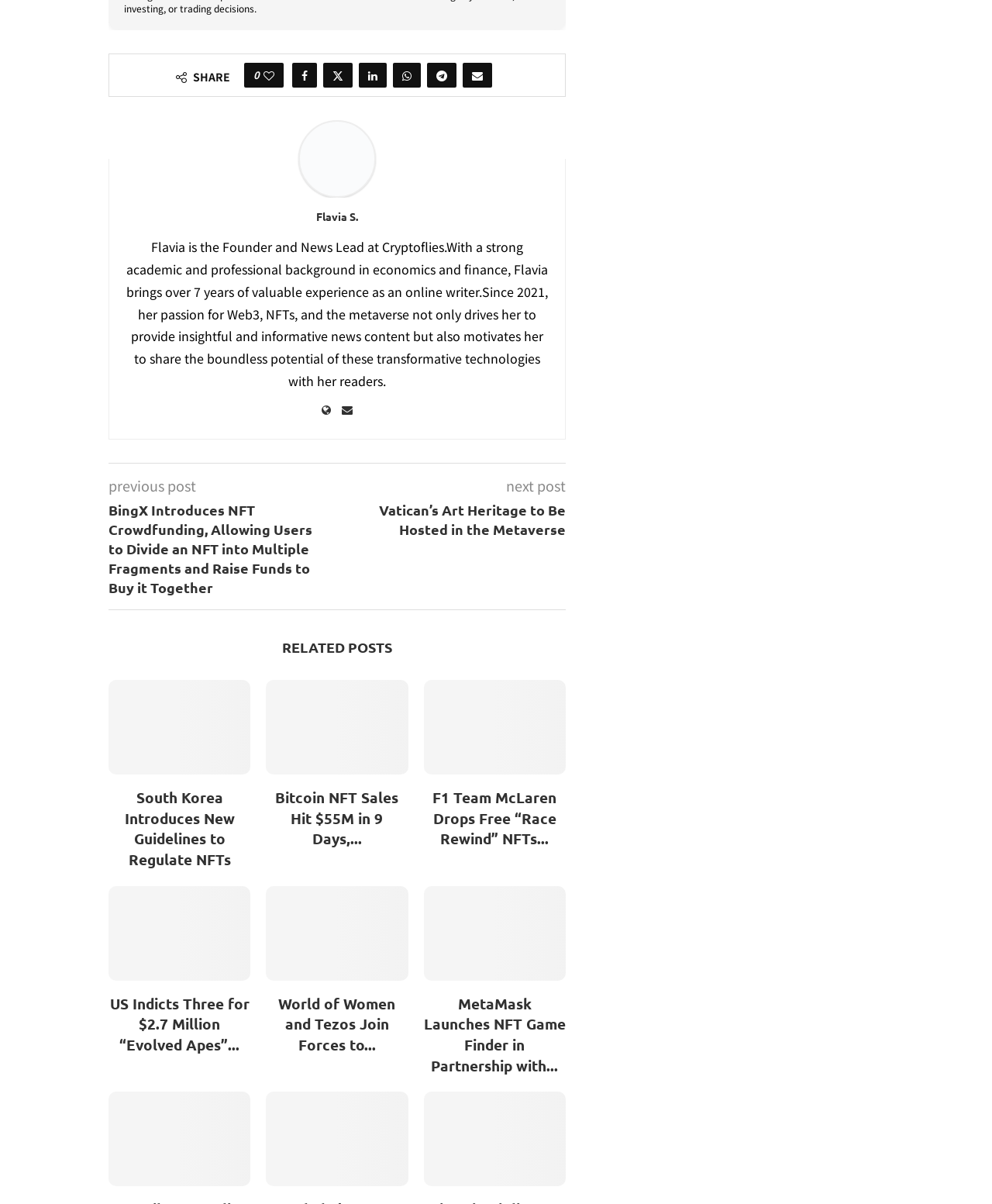Find and specify the bounding box coordinates that correspond to the clickable region for the instruction: "Read the previous post".

[0.109, 0.395, 0.198, 0.411]